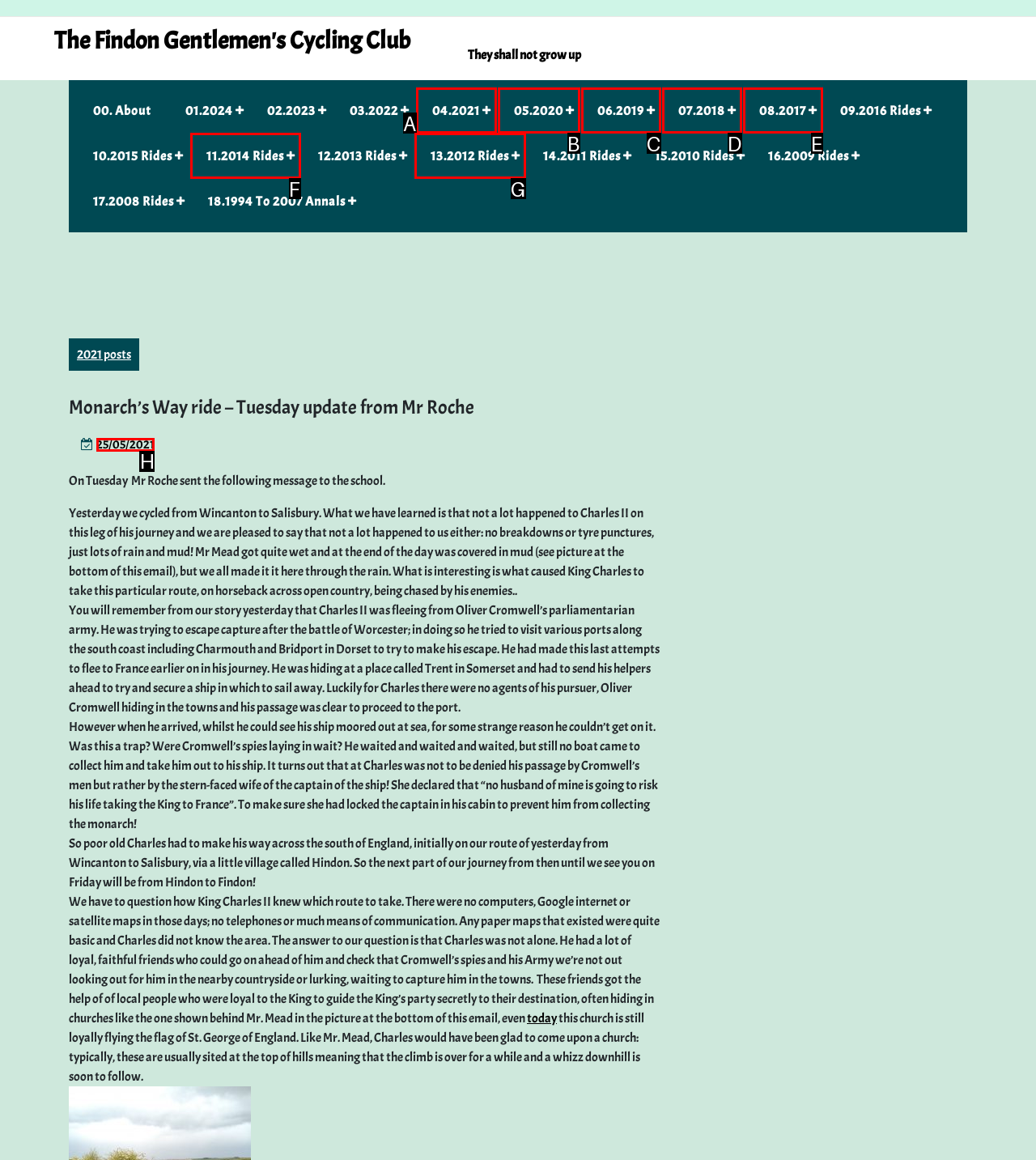Based on the task: View the post from 25/05/2021, which UI element should be clicked? Answer with the letter that corresponds to the correct option from the choices given.

H